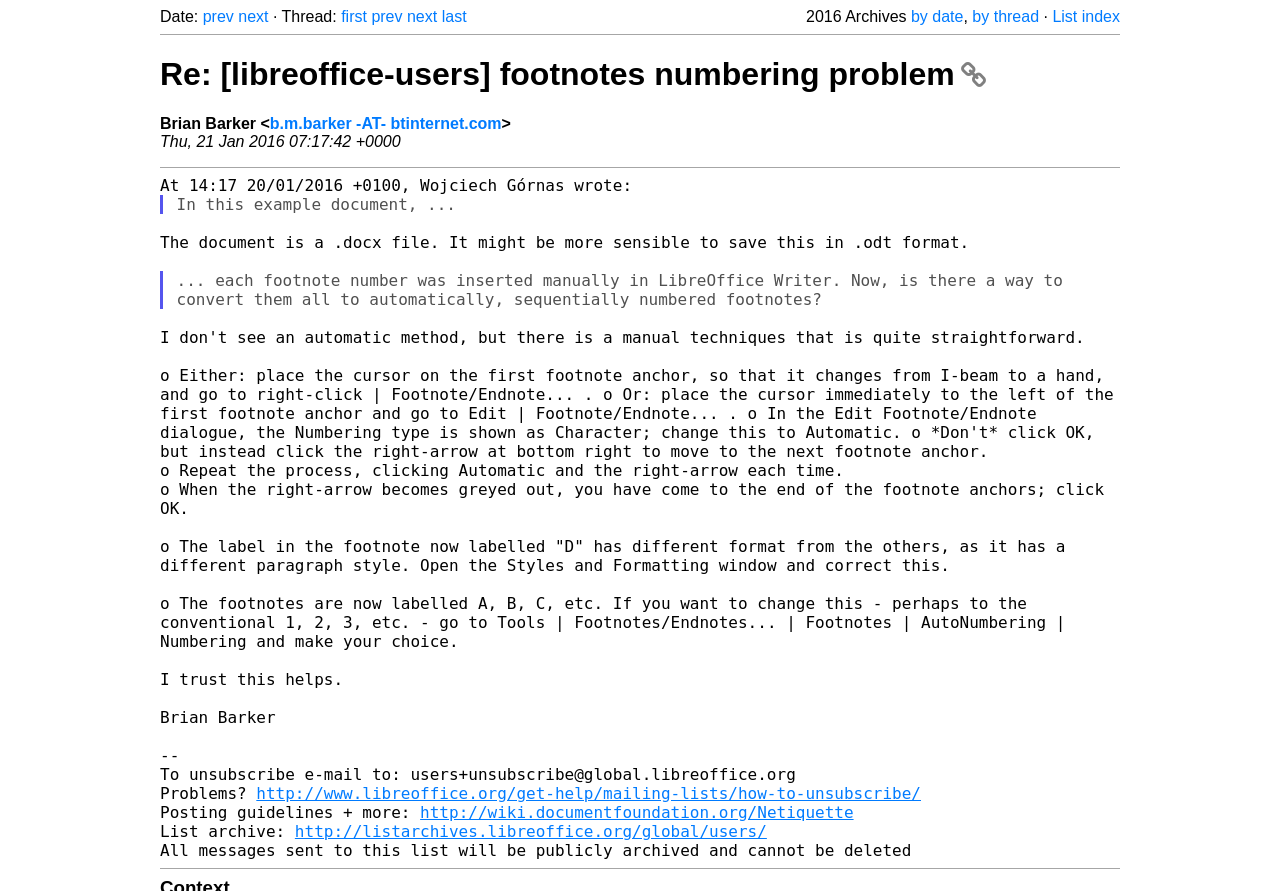What is the format of the document mentioned?
Using the image, respond with a single word or phrase.

.docx